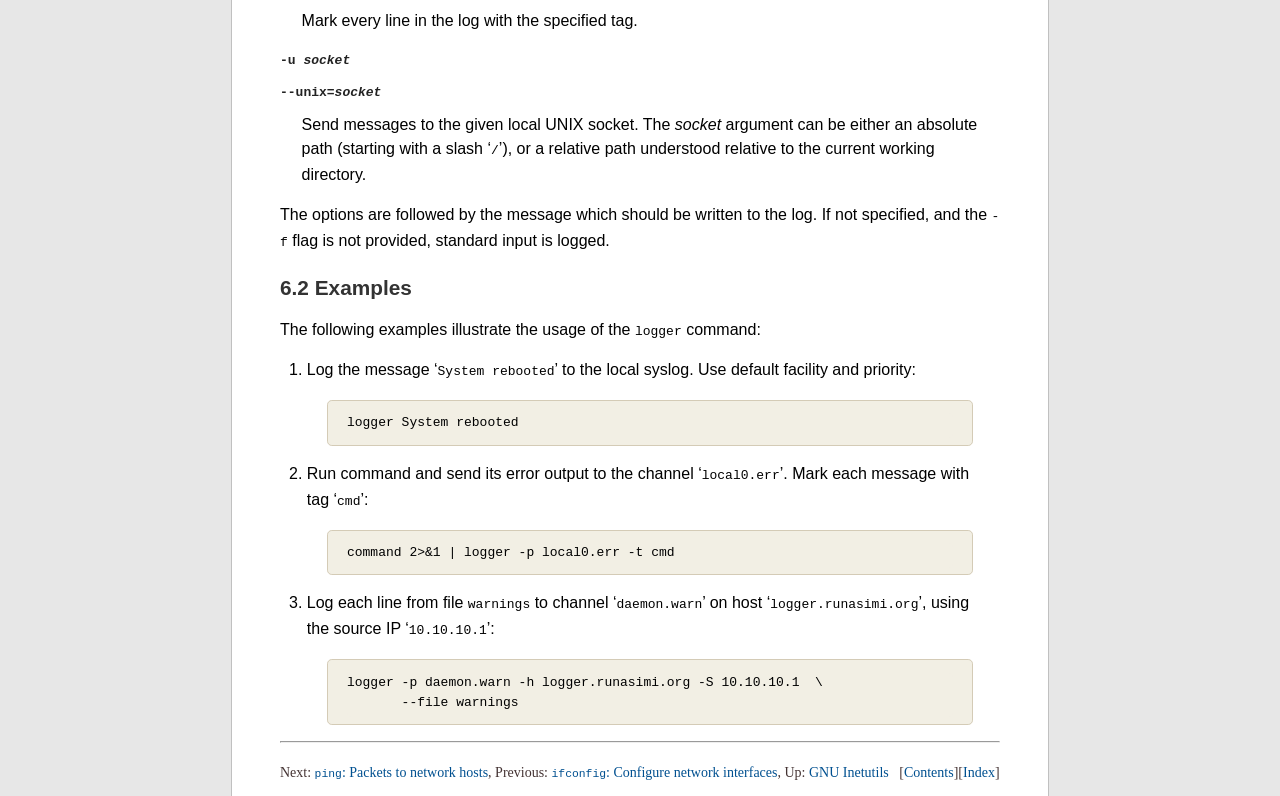Give the bounding box coordinates for the element described by: "ifconfig: Configure network interfaces".

[0.431, 0.933, 0.608, 0.952]